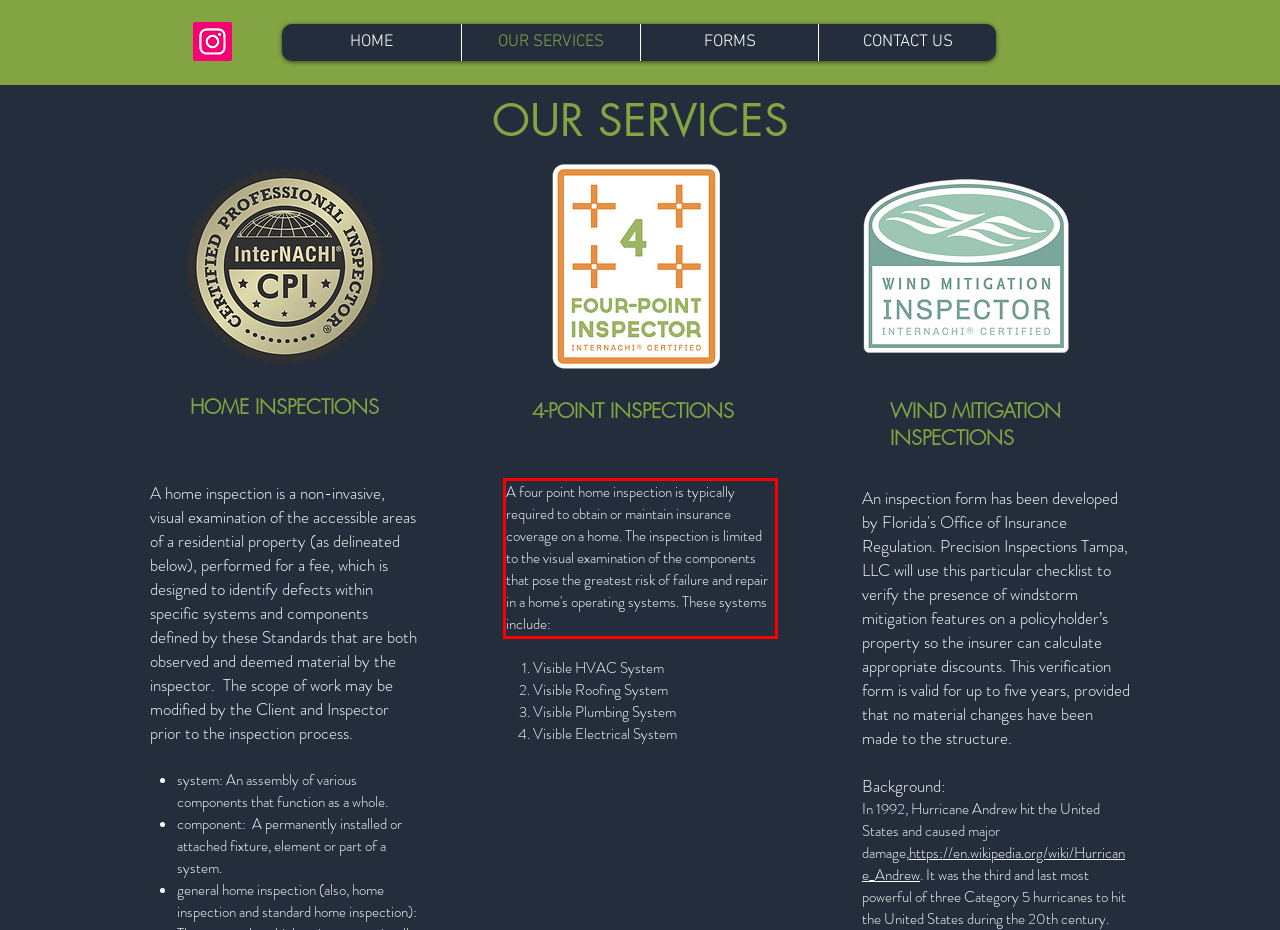Inspect the webpage screenshot that has a red bounding box and use OCR technology to read and display the text inside the red bounding box.

A four point home inspection is typically required to obtain or maintain insurance coverage on a home. The inspection is limited to the visual examination of the components that pose the greatest risk of failure and repair in a home's operating systems. These systems include: